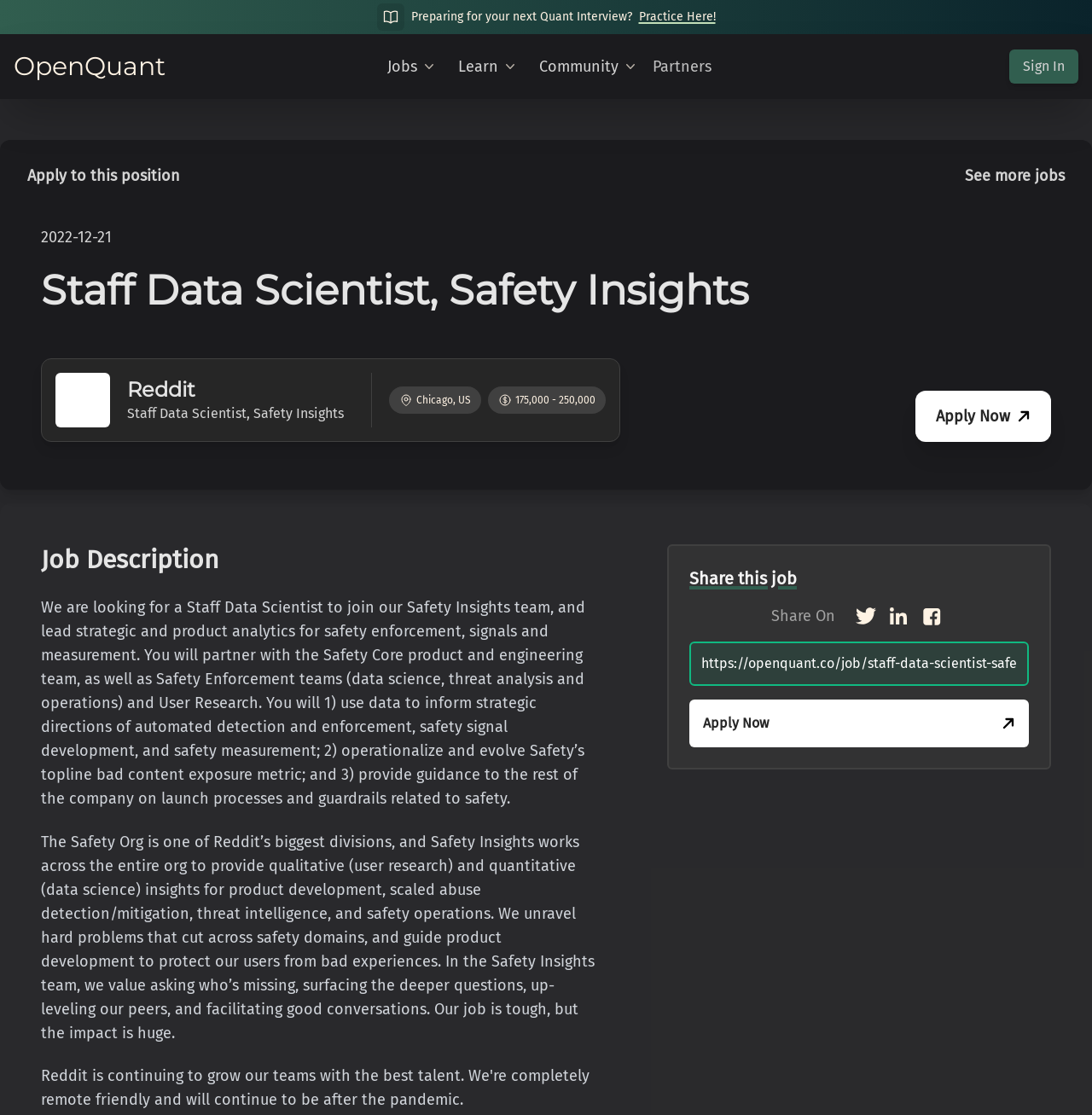Find the bounding box coordinates of the element to click in order to complete the given instruction: "Apply Now."

[0.838, 0.35, 0.962, 0.396]